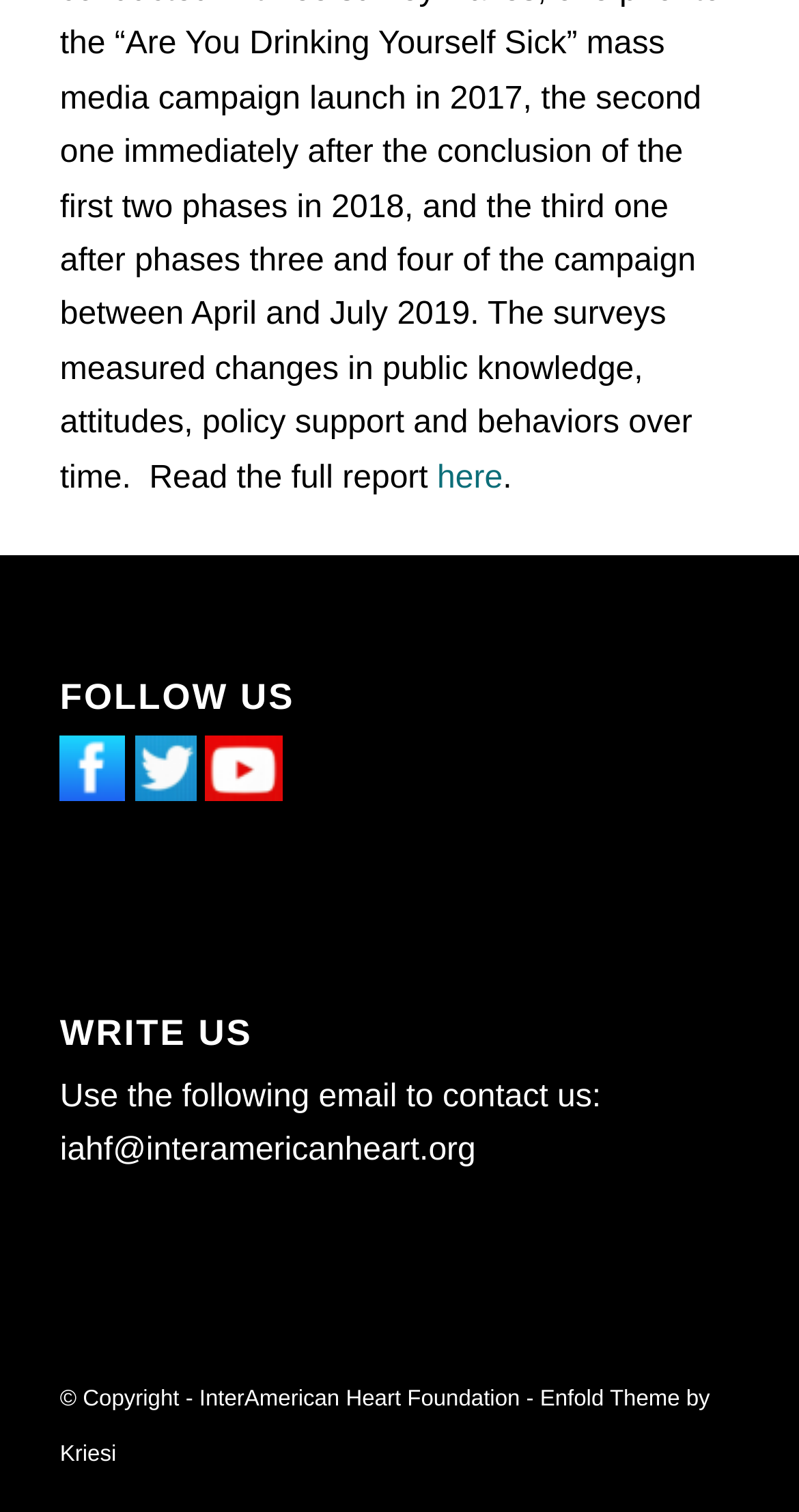What is the name of the organization?
From the screenshot, supply a one-word or short-phrase answer.

InterAmerican Heart Foundation